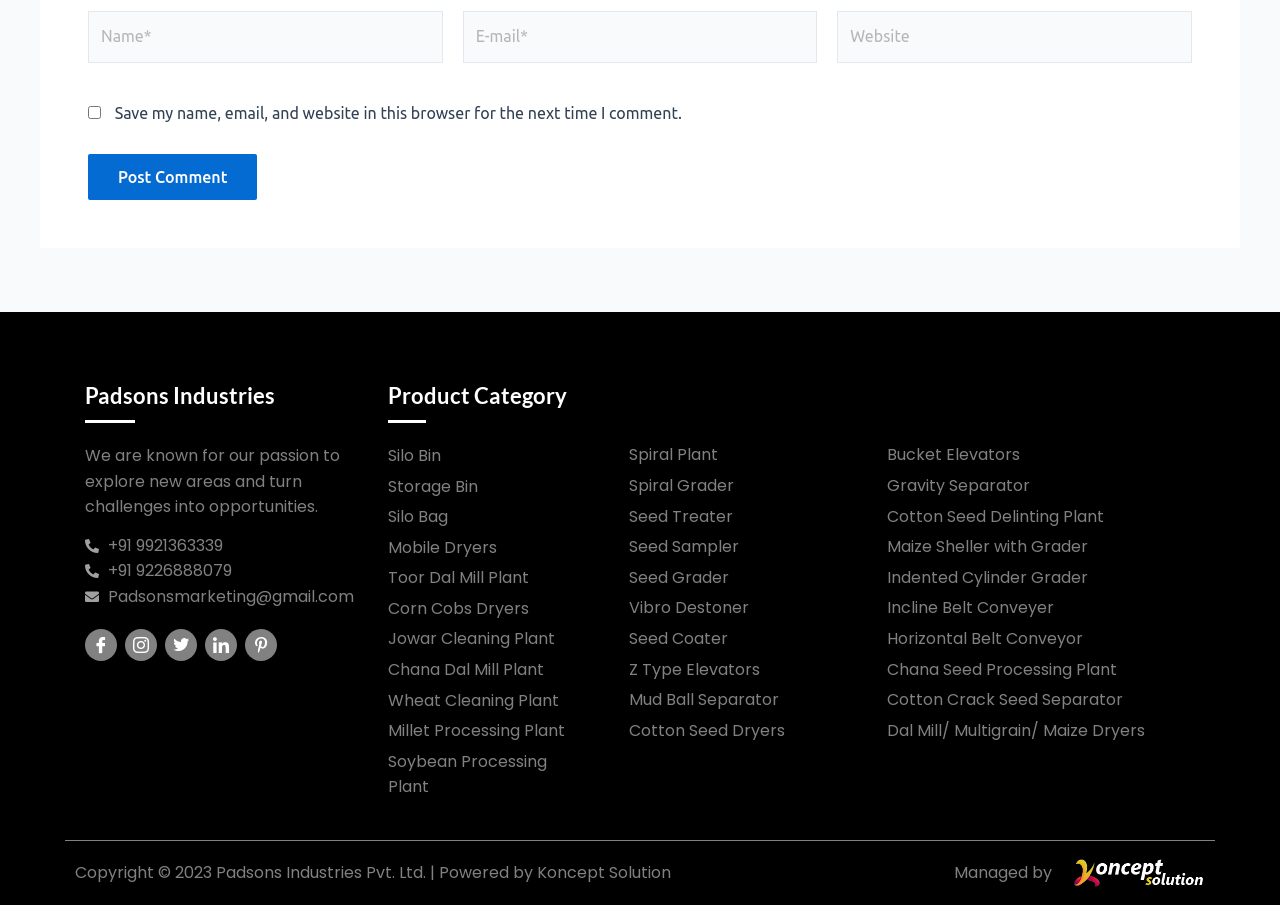Find the bounding box coordinates for the HTML element specified by: "Padsonsmarketing@gmail.com".

[0.066, 0.645, 0.271, 0.673]